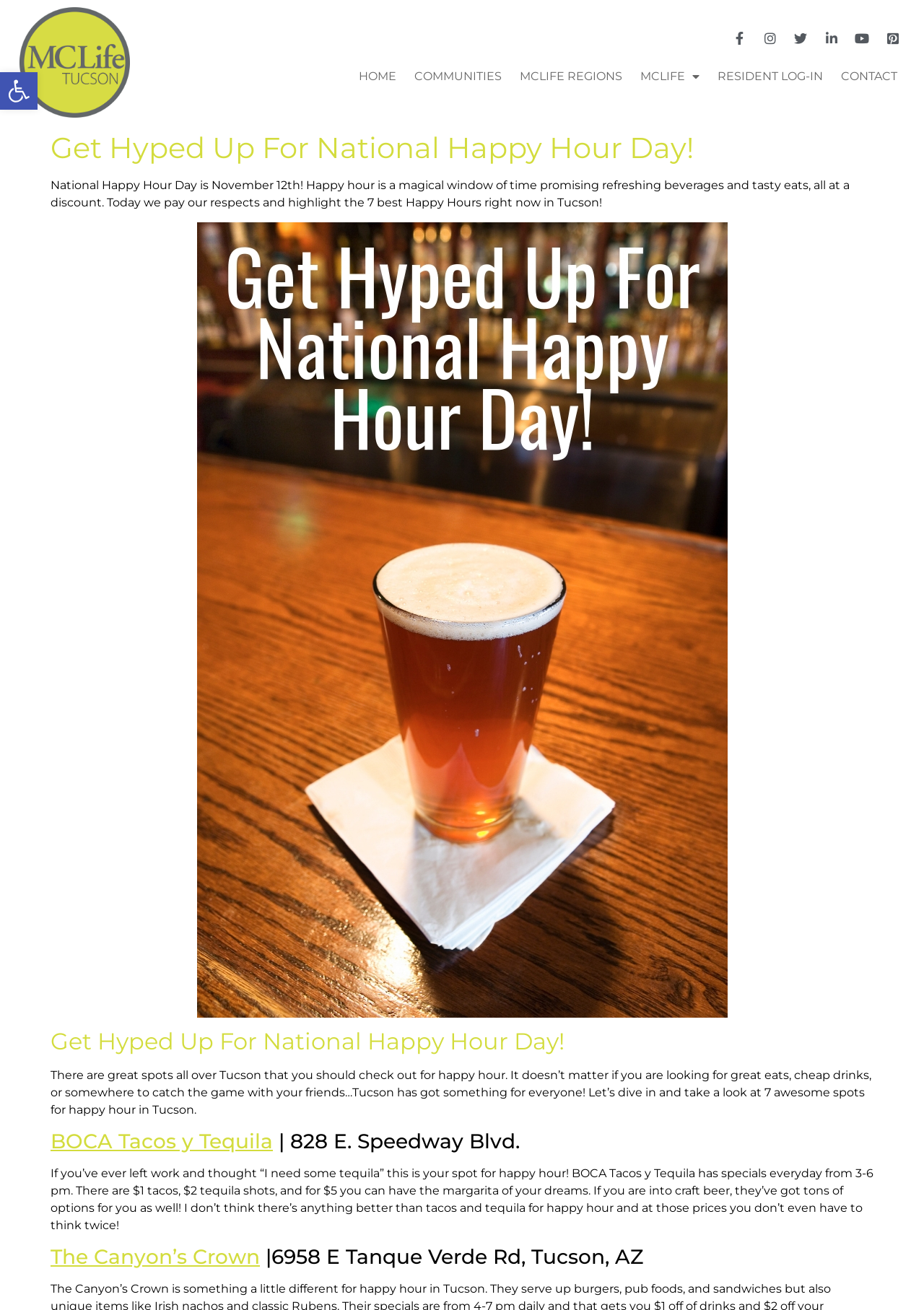Can you identify the bounding box coordinates of the clickable region needed to carry out this instruction: 'Select a state from the dropdown menu'? The coordinates should be four float numbers within the range of 0 to 1, stated as [left, top, right, bottom].

None